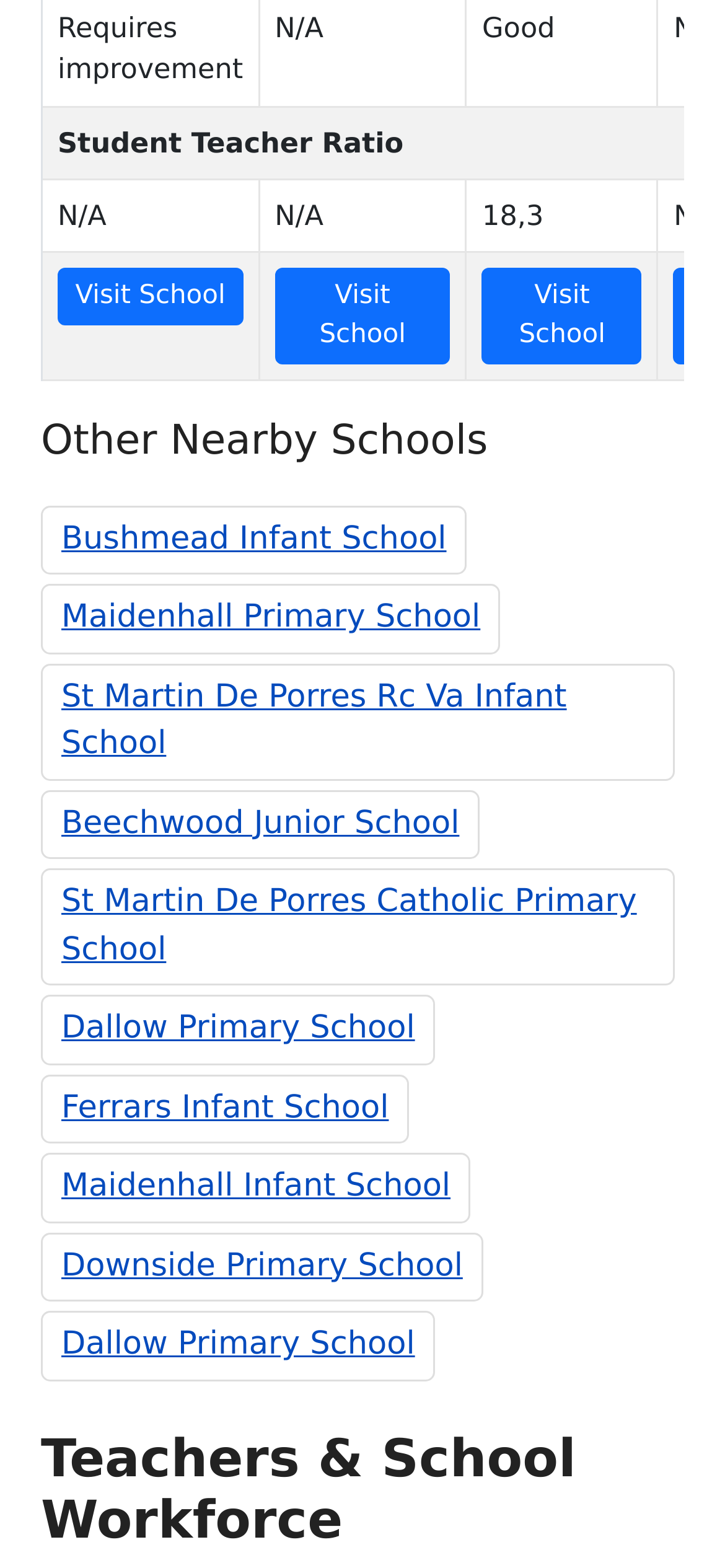Please provide the bounding box coordinates for the element that needs to be clicked to perform the following instruction: "Visit School". The coordinates should be given as four float numbers between 0 and 1, i.e., [left, top, right, bottom].

[0.079, 0.171, 0.335, 0.208]